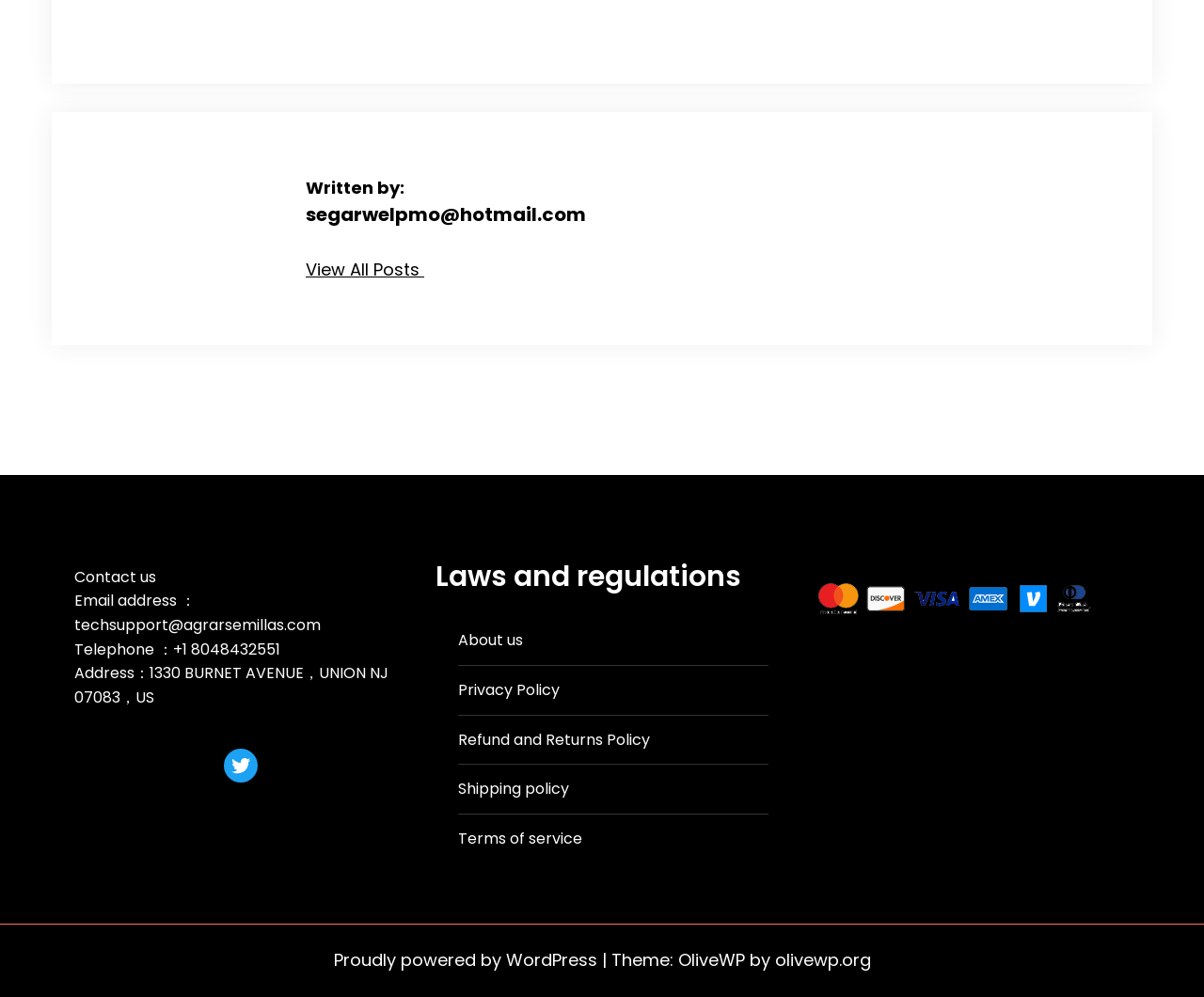Identify the bounding box coordinates of the section that should be clicked to achieve the task described: "Read about us".

[0.381, 0.632, 0.435, 0.653]